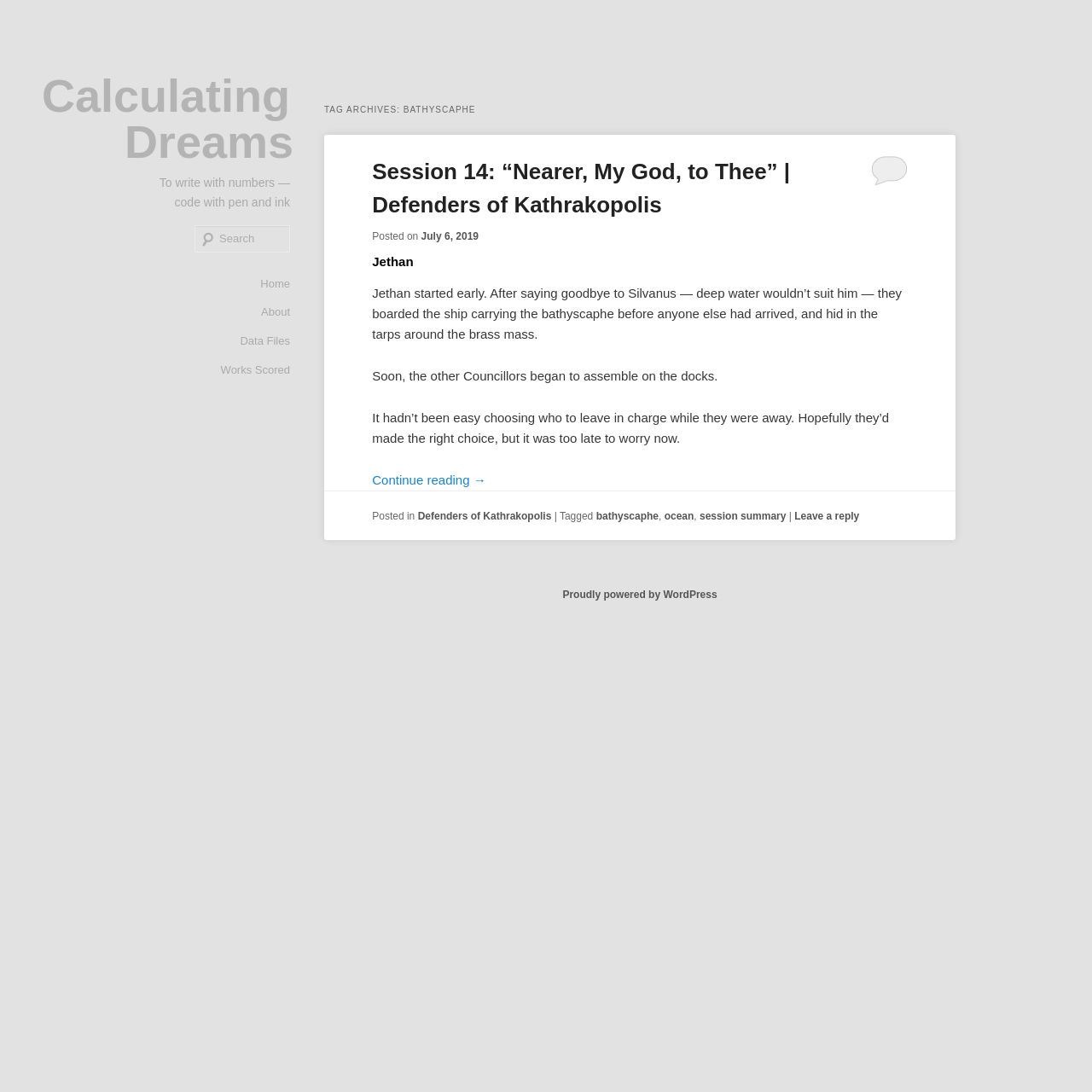Describe all the visual and textual components of the webpage comprehensively.

The webpage is titled "bathyscaphe | Calculating Dreams" and appears to be a blog or journal-style website. At the top, there are two "Skip to" links, one for primary content and one for secondary content, positioned closely together. Below these links, the title "Calculating Dreams" is displayed prominently, with a link to the same title next to it.

Underneath the title, there is a heading that reads "To write with numbers — code with pen and ink". A search bar with a "Search" label is located to the right of this heading. Below the search bar, there is a main menu with links to "Home", "About", "Data Files", and "Works Scored".

The main content of the webpage is divided into two sections. The first section has a heading that reads "TAG ARCHIVES: BATHYSCAPHE". The second section contains an article with a heading that reads "Session 14: “Nearer, My God, to Thee” | Defenders of Kathrakopolis". This article has a link to the same title, followed by a "Posted on" label with a date "July 6, 2019". The article's content is a short story or journal entry, with several paragraphs of text.

At the bottom of the article, there is a "Continue reading →" link. Below this link, there is a footer section with tags and categories related to the article, including "Defenders of Kathrakopolis", "bathyscaphe", "ocean", and "session summary". There is also a "Leave a reply" link in the footer section. Finally, at the very bottom of the webpage, there is a content information section with a link to WordPress, indicating that the website is powered by WordPress.